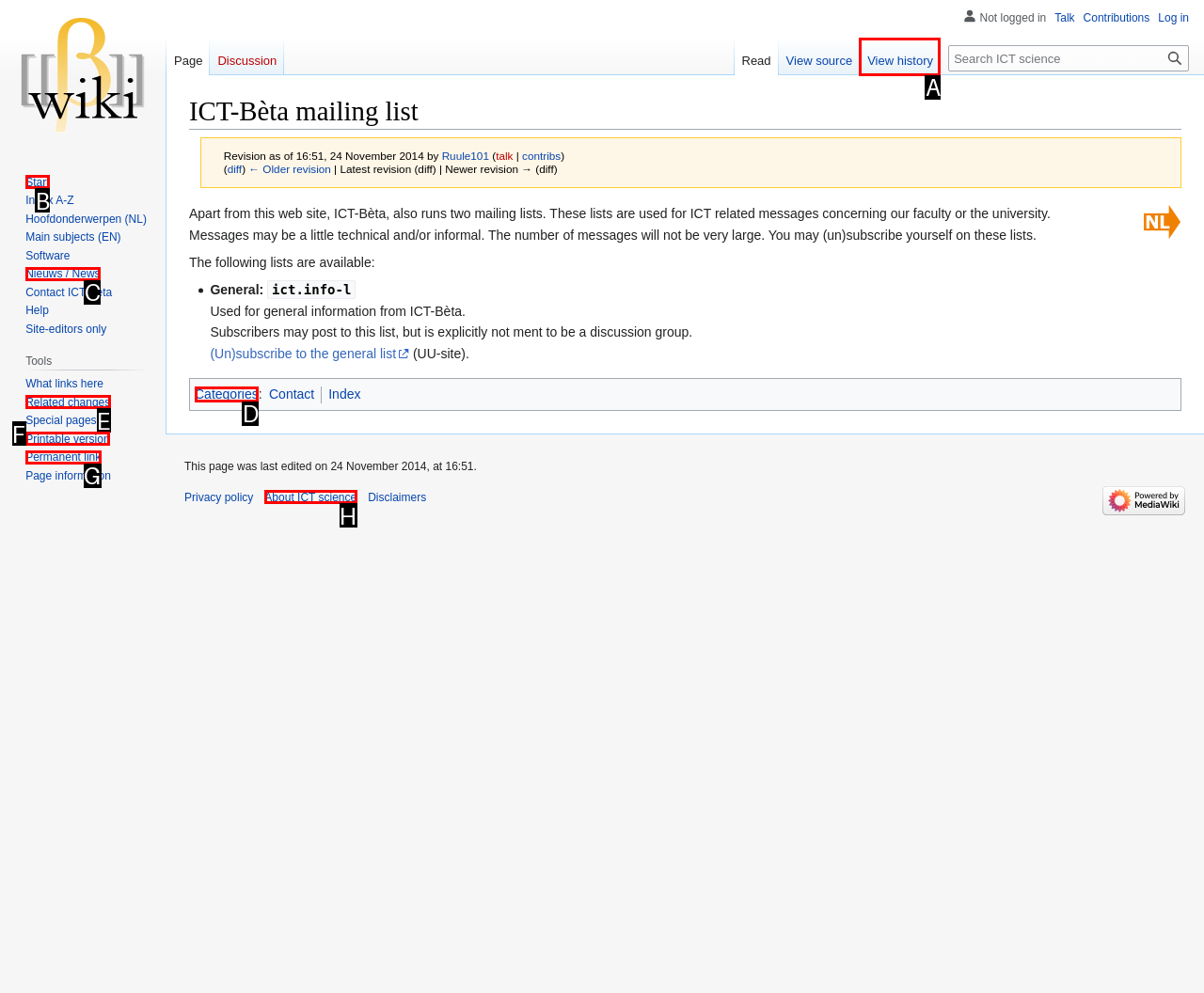Choose the letter of the UI element necessary for this task: Learn more about data processing and consent
Answer with the correct letter.

None